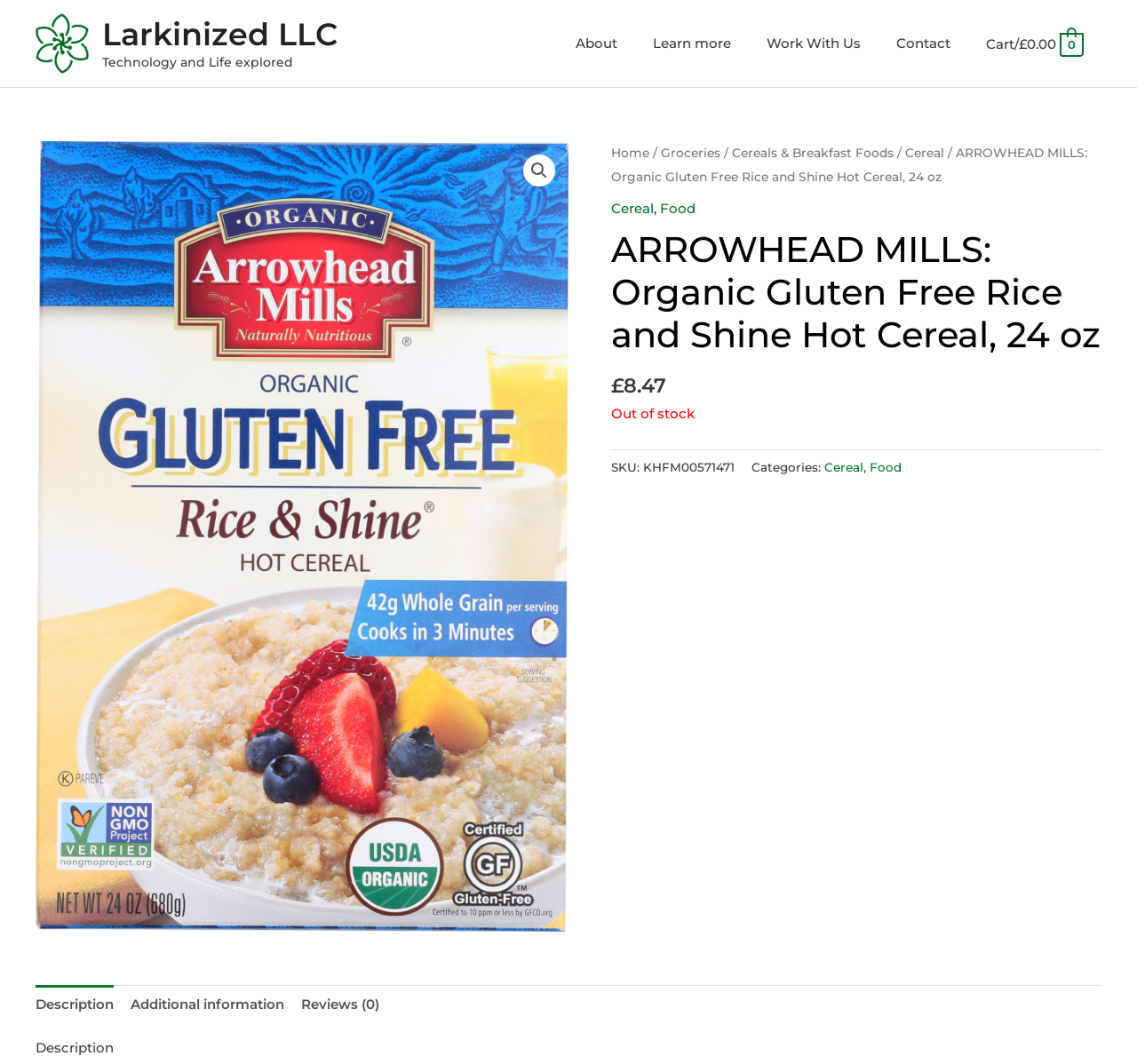Based on the element description Home, identify the bounding box coordinates for the UI element. The coordinates should be in the format (top-left x, top-left y, bottom-right x, bottom-right y) and within the 0 to 1 range.

[0.538, 0.137, 0.571, 0.15]